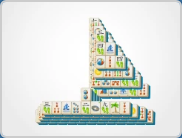What is the name of the puzzle?
Respond to the question with a well-detailed and thorough answer.

The name of the puzzle is 'Play Boat Mahjong' as mentioned in the caption, which is a unique and captivating design that blends the classic game of Mahjong with a refreshing summer vibe.